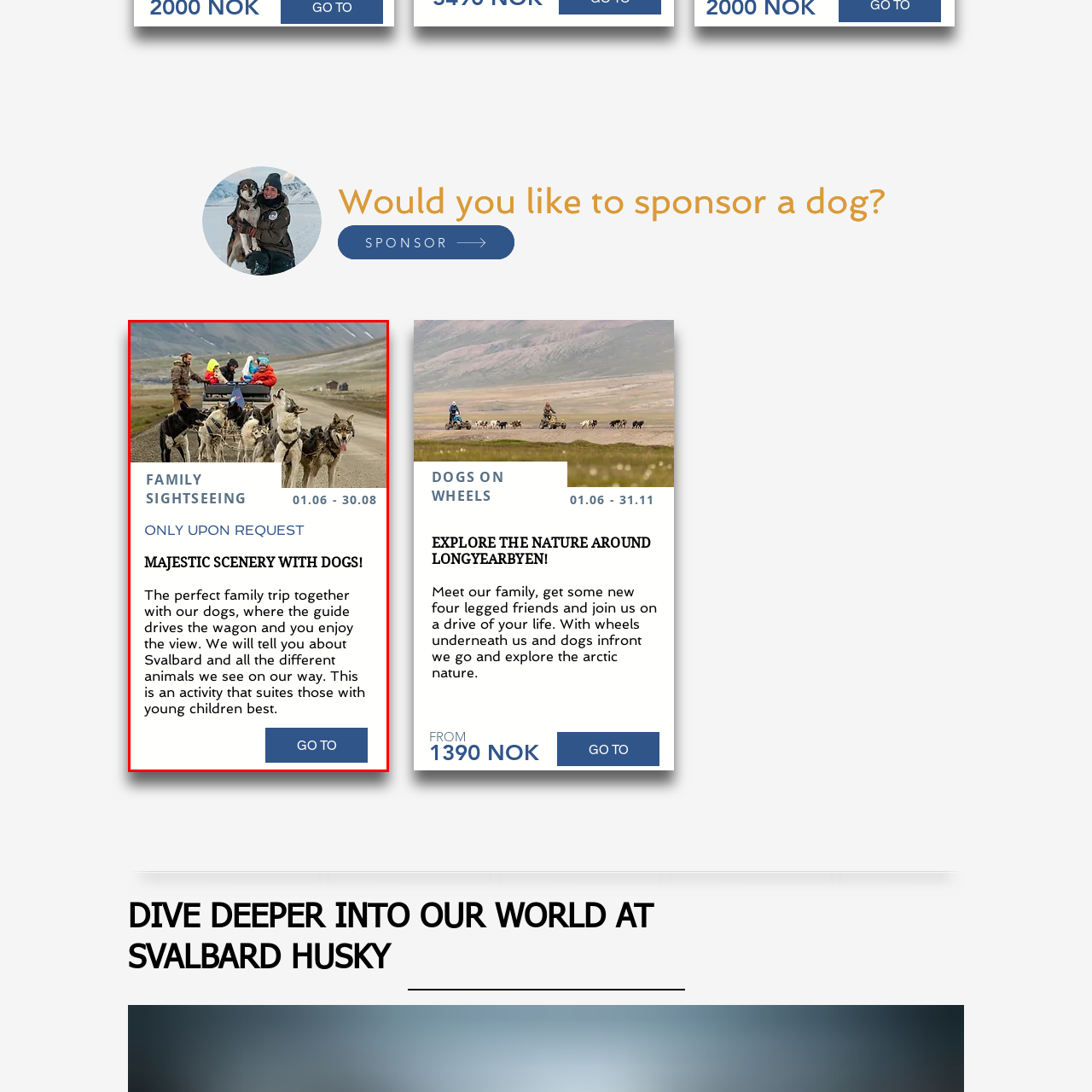Explain thoroughly what is happening in the image that is surrounded by the red box.

The image showcases a captivating promotional display for a "Family Sightseeing" adventure featuring a family-friendly dog sledding experience in Svalbard. The banner emphasizes the period of operation from June 1 to August 30 and notes that excursions are "ONLY UPON REQUEST." 

Highlighted with the title "MAJESTIC SCENERY WITH DOGS!" it entices viewers with a description of a perfect family trip where participants can enjoy stunning views while a guide navigates the sled. The text promises insights about Svalbard’s unique wildlife along the journey, specifically tailored for families with young children. A prominent button labeled "GO TO" invites further exploration of this exciting opportunity, making it a visually appealing and informative advertisement for outdoor enthusiasts and families alike.